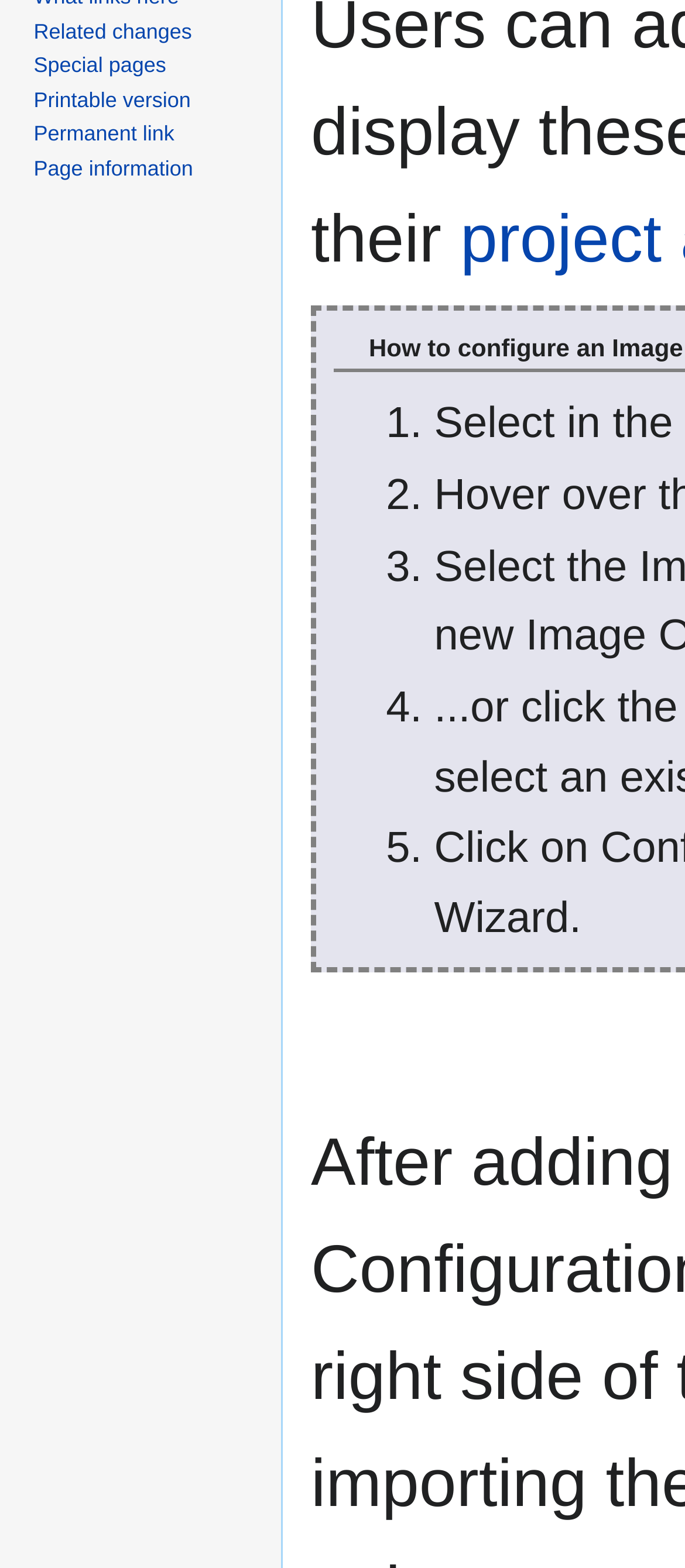Extract the bounding box coordinates for the UI element described as: "Permanent link".

[0.049, 0.077, 0.254, 0.093]